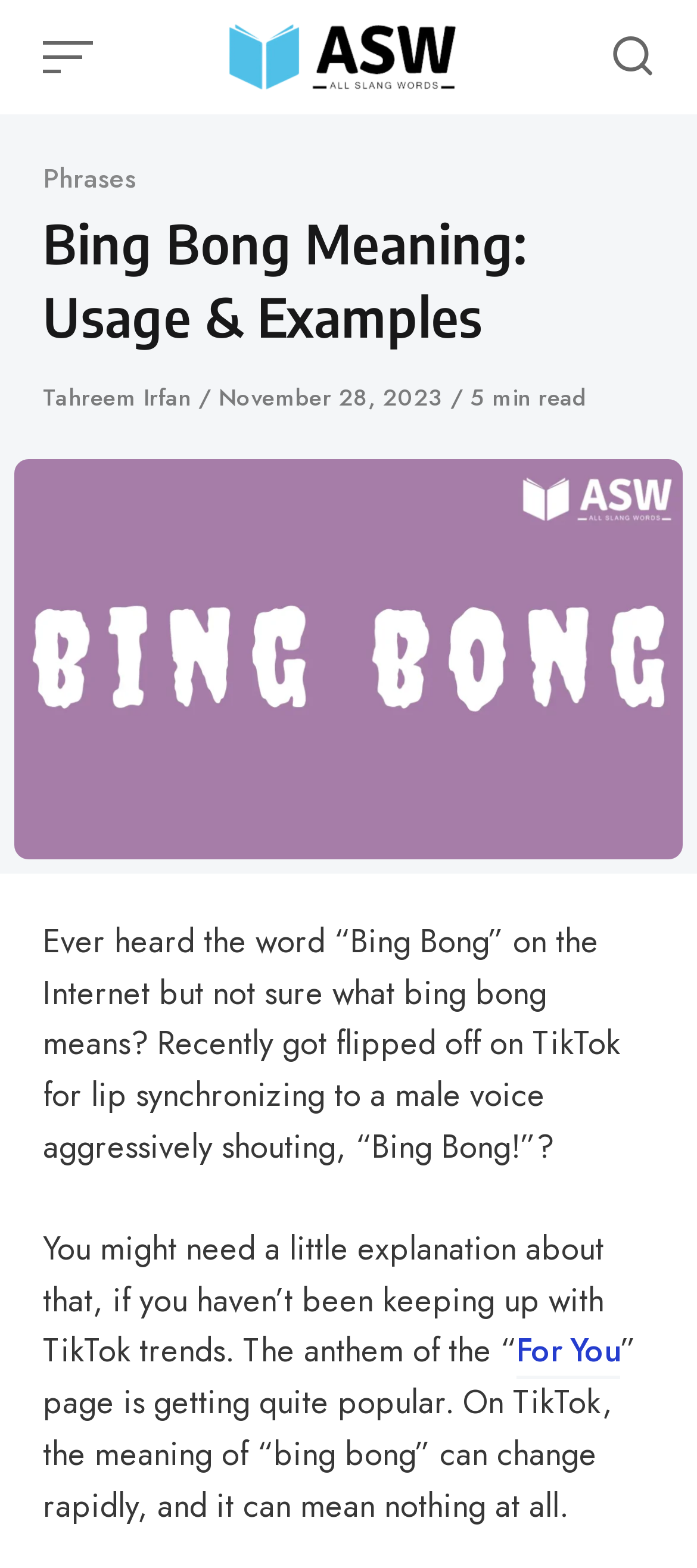What is the date of publication of the article? Look at the image and give a one-word or short phrase answer.

November 28, 2023